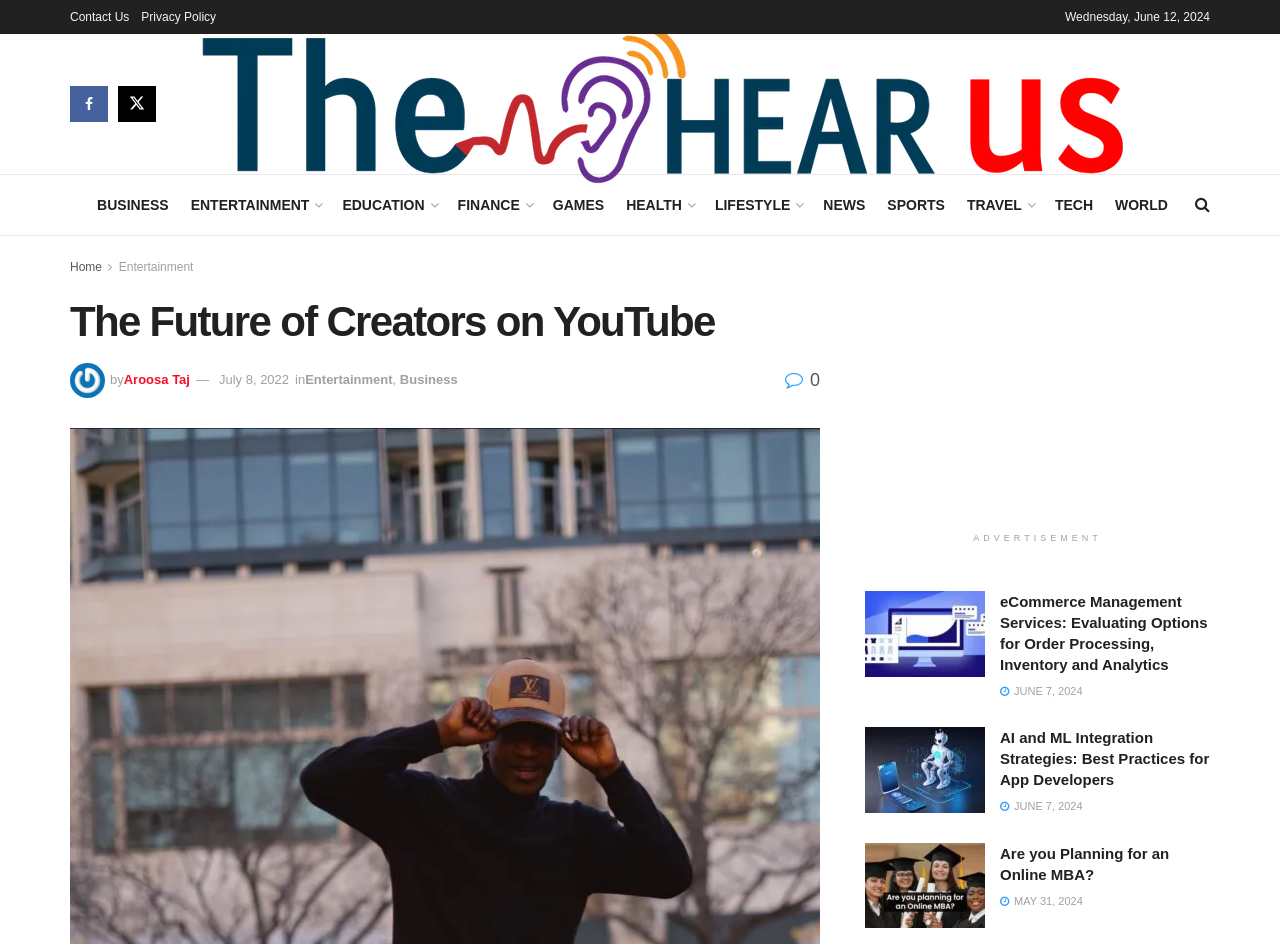Highlight the bounding box coordinates of the element that should be clicked to carry out the following instruction: "Click AI and ML Integration Strategies". The coordinates must be given as four float numbers ranging from 0 to 1, i.e., [left, top, right, bottom].

[0.676, 0.77, 0.77, 0.862]